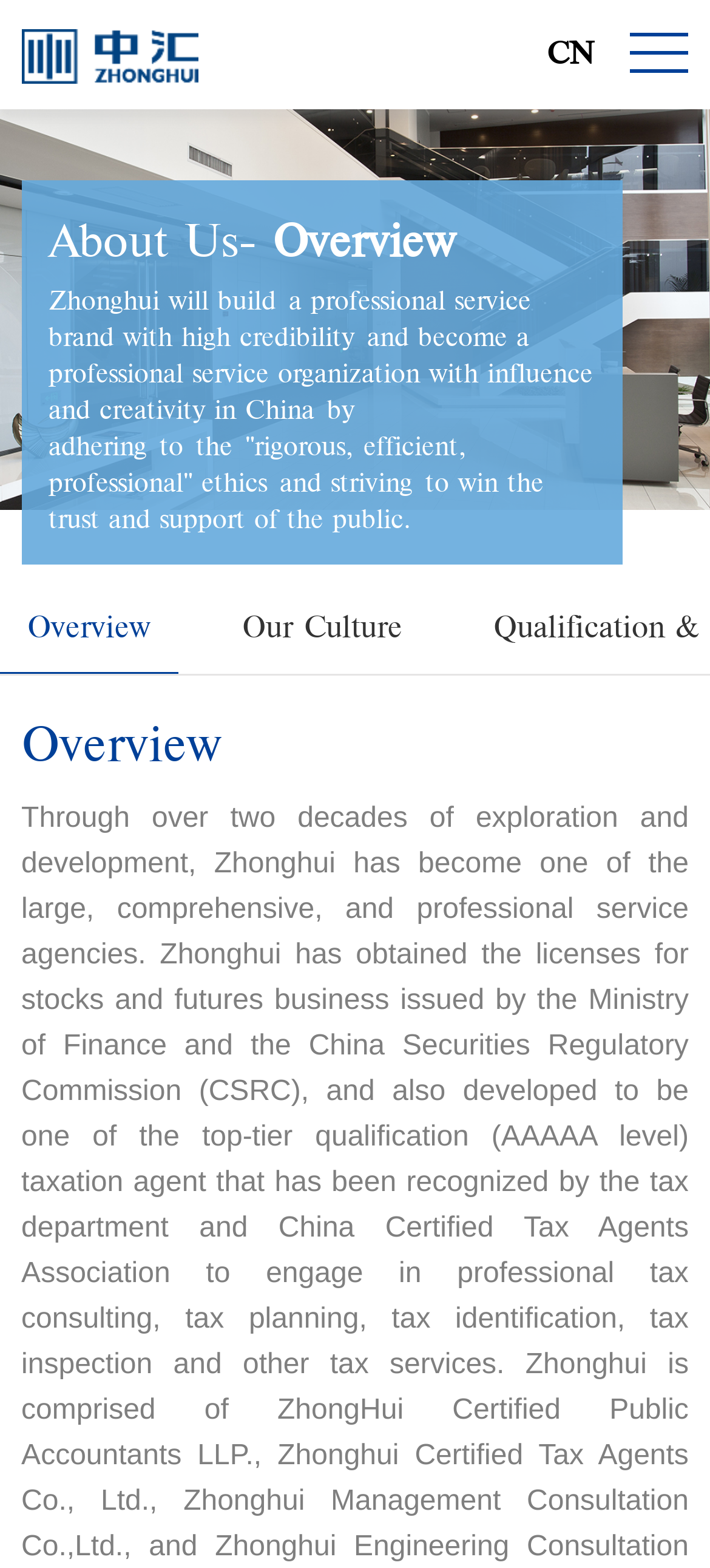Locate the bounding box of the UI element with the following description: "Our Culture".

[0.303, 0.372, 0.605, 0.43]